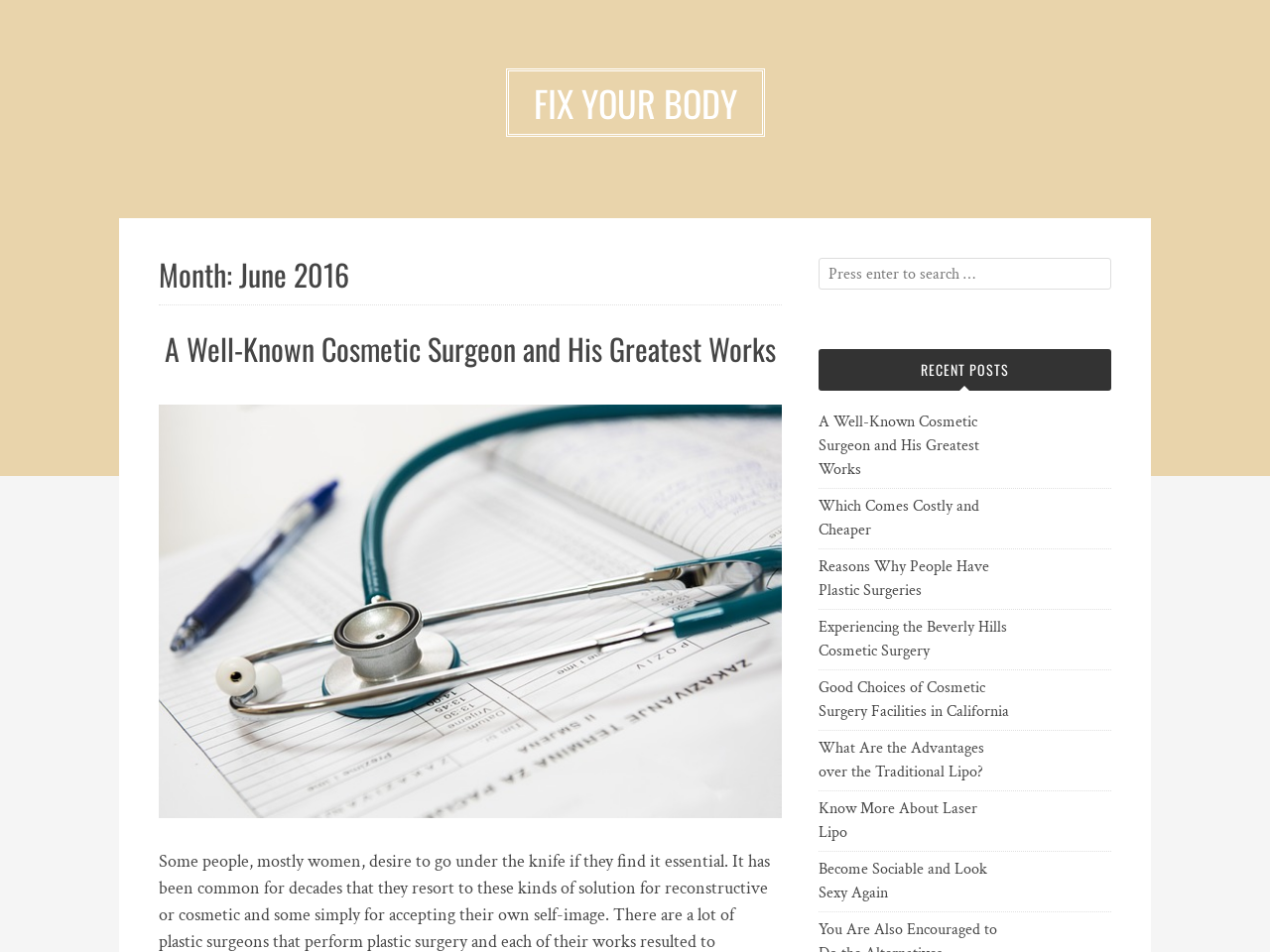Can you determine the main header of this webpage?

FIX YOUR BODY